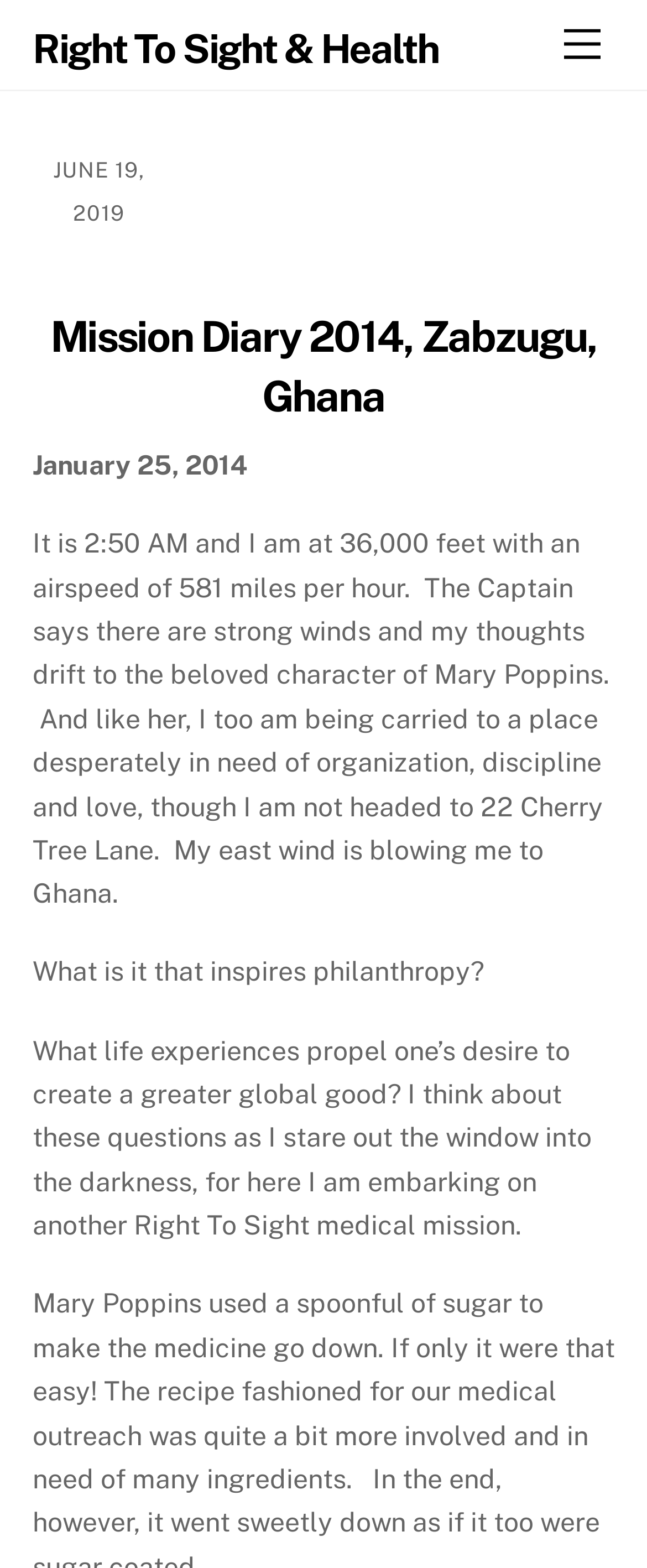Analyze the image and provide a detailed answer to the question: What is the author thinking about?

The author is thinking about philanthropy, as mentioned in the text 'What is it that inspires philanthropy?' and 'What life experiences propel one’s desire to create a greater global good?'